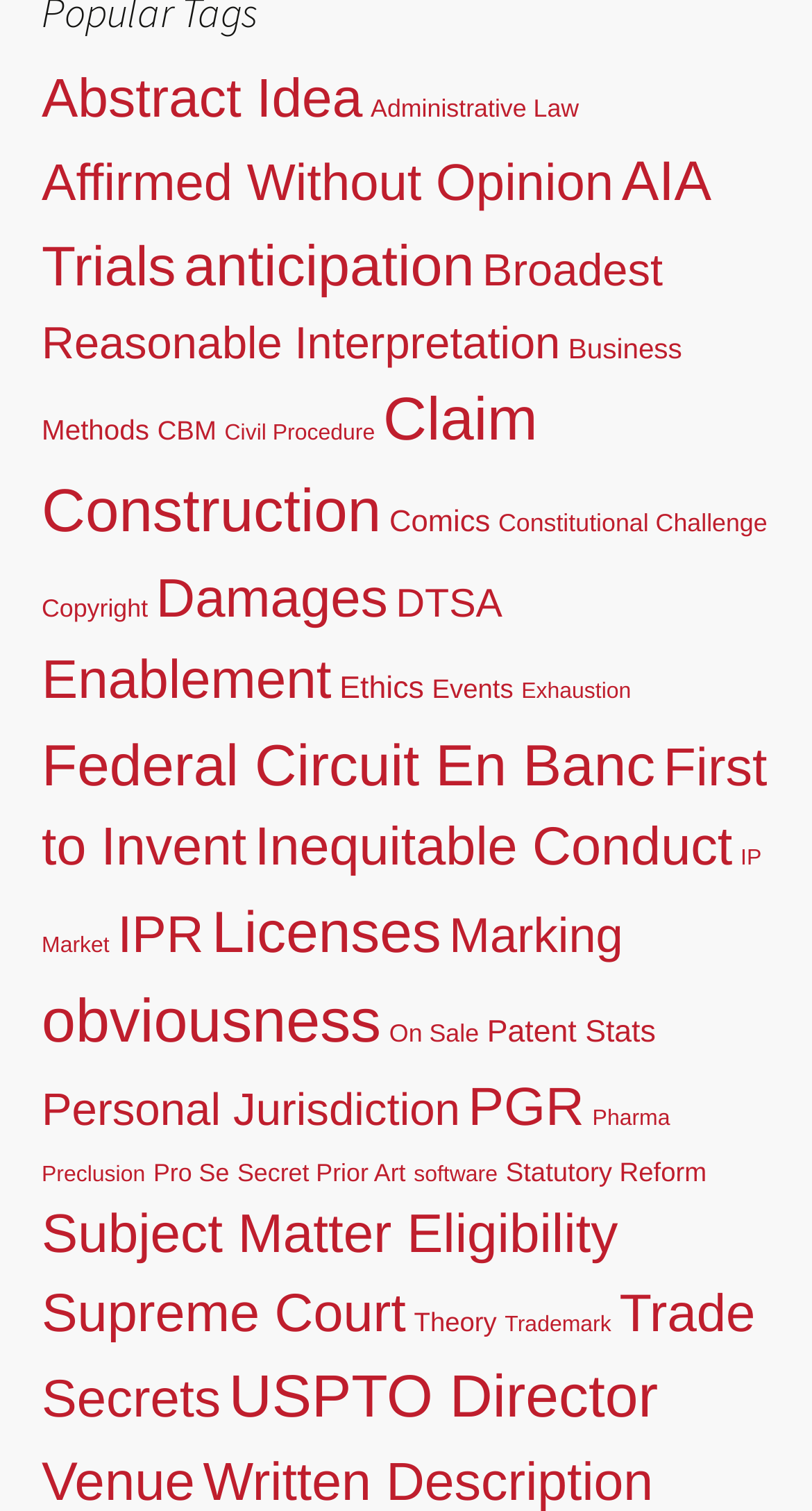Using the webpage screenshot, find the UI element described by software. Provide the bounding box coordinates in the format (top-left x, top-left y, bottom-right x, bottom-right y), ensuring all values are floating point numbers between 0 and 1.

[0.51, 0.769, 0.613, 0.785]